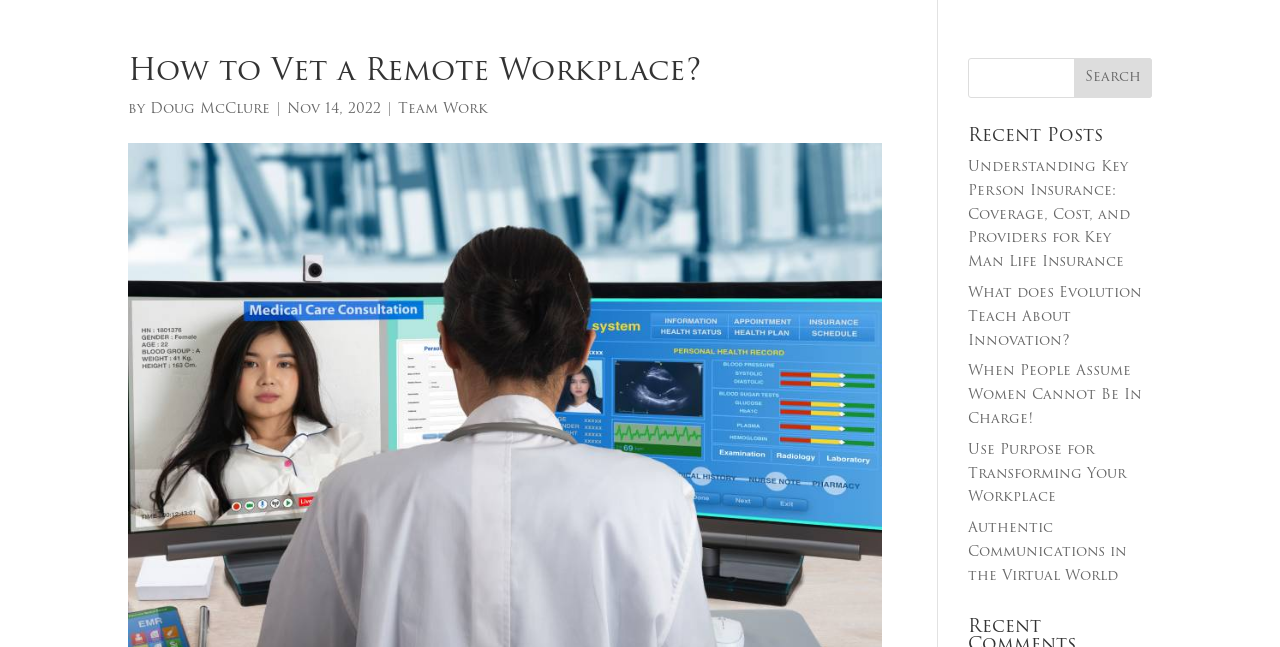Given the description of the UI element: "value="Search"", predict the bounding box coordinates in the form of [left, top, right, bottom], with each value being a float between 0 and 1.

[0.839, 0.09, 0.9, 0.151]